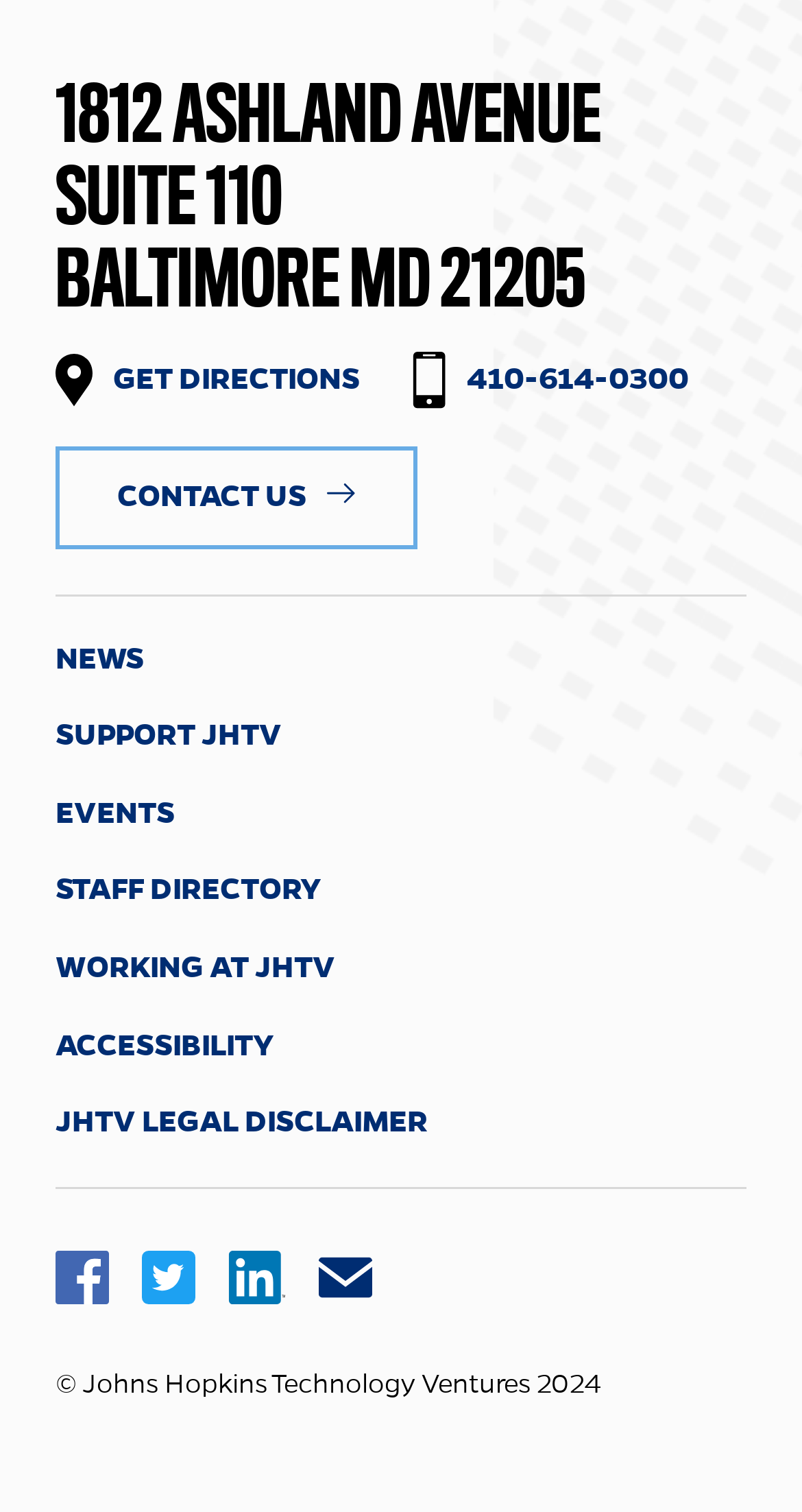What is the copyright year of the webpage?
Please provide a single word or phrase as the answer based on the screenshot.

2024